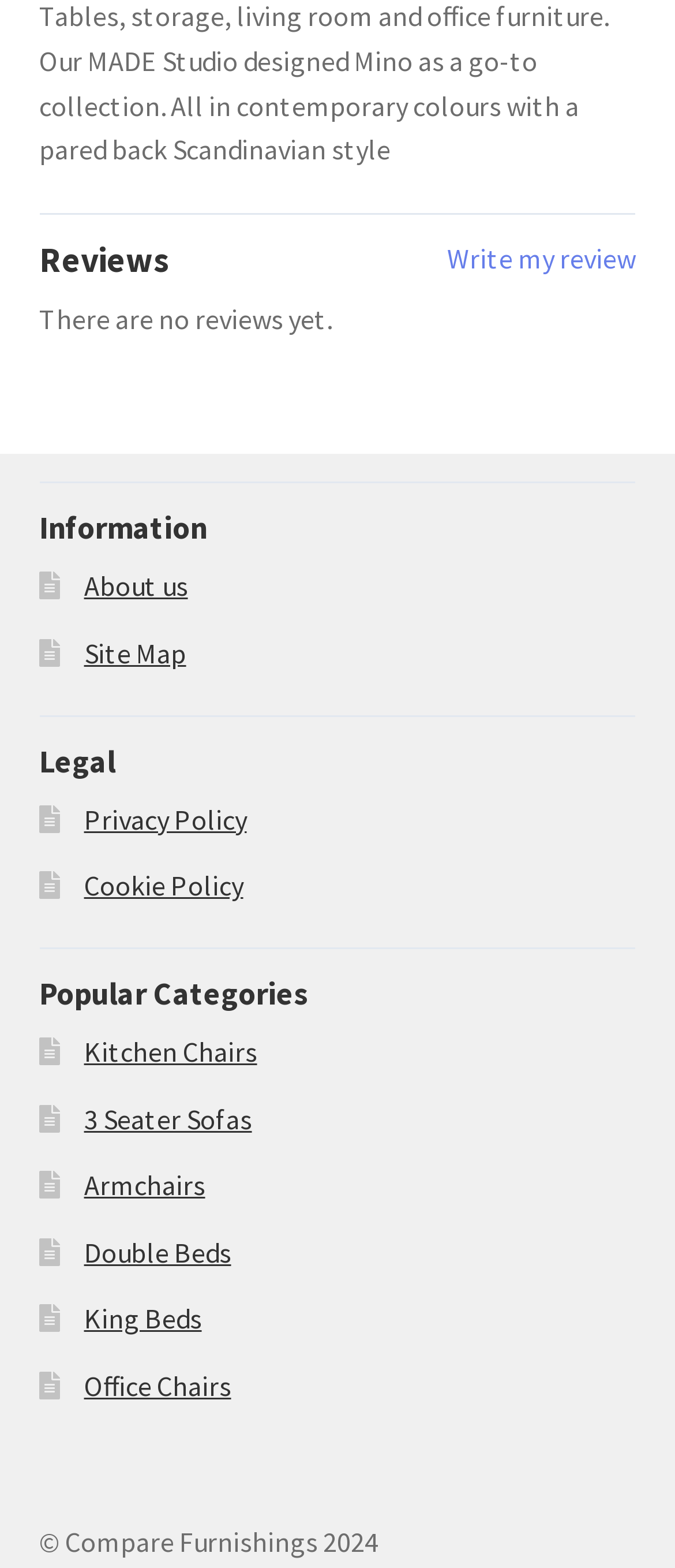Please answer the following question using a single word or phrase: 
What is the current state of the reviews section?

No reviews yet